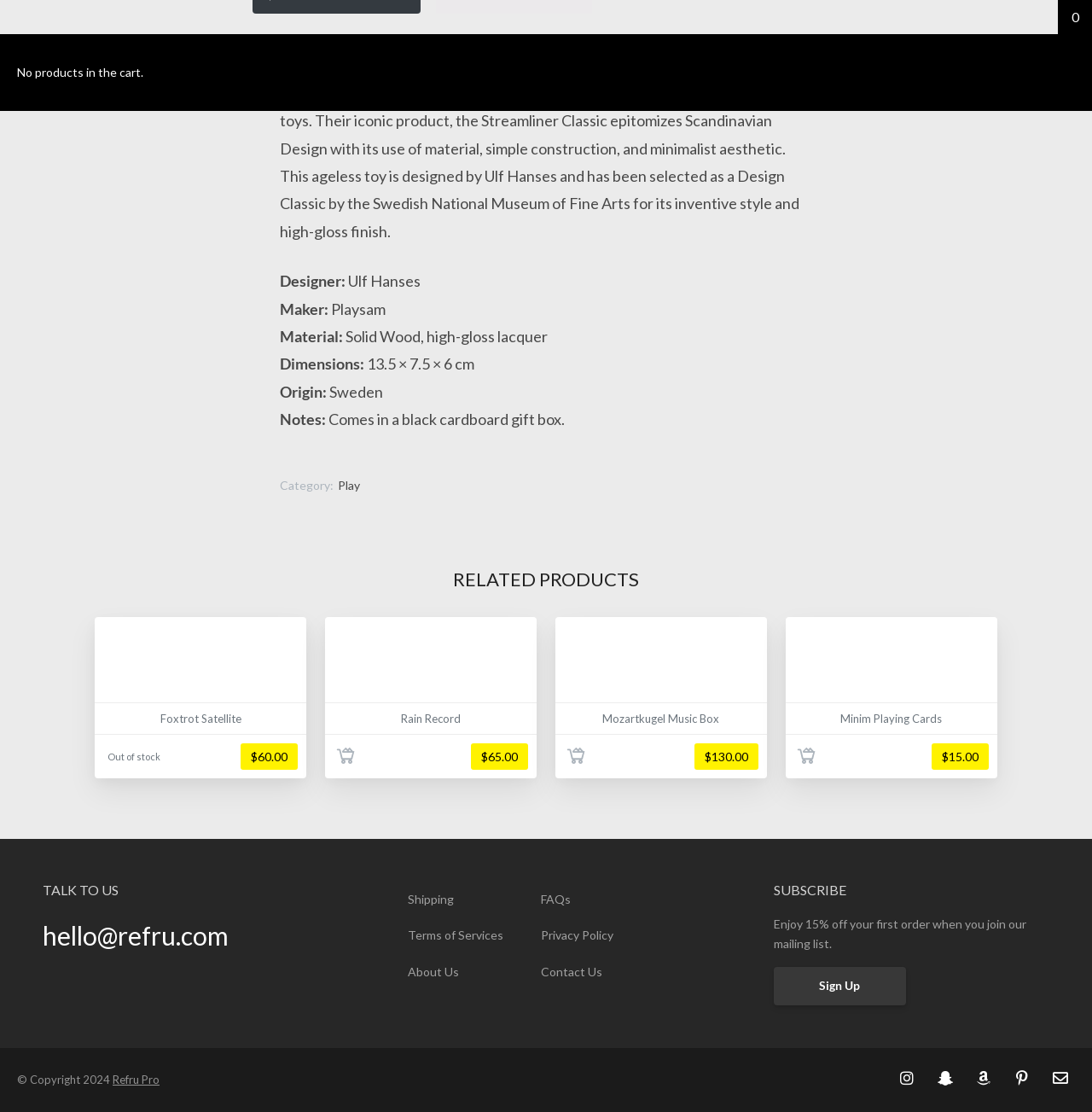How can I contact the website owner?
Answer the question based on the image using a single word or a brief phrase.

hello@refru.com